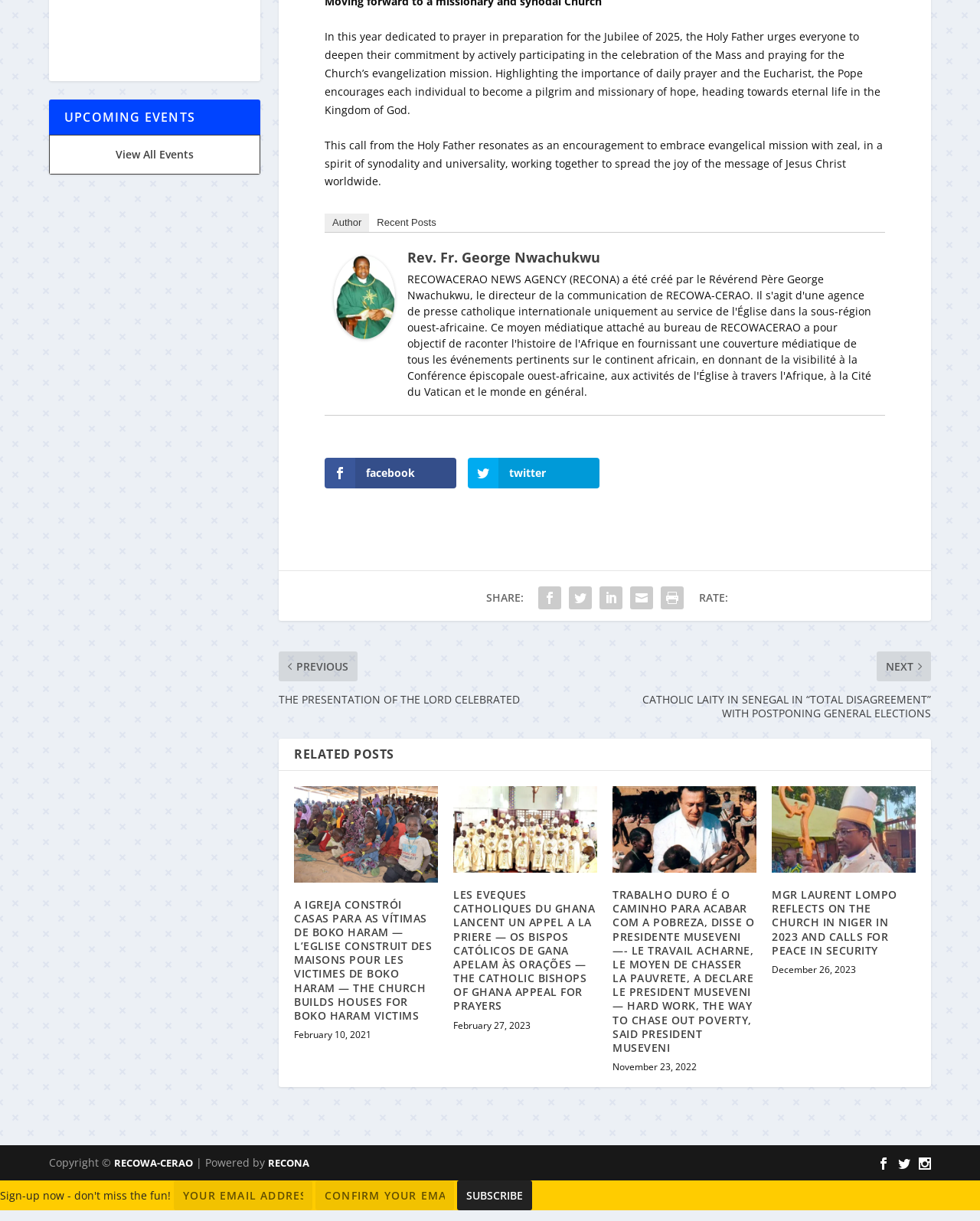Answer the question using only a single word or phrase: 
What is the topic of the webpage?

Church and missionary work